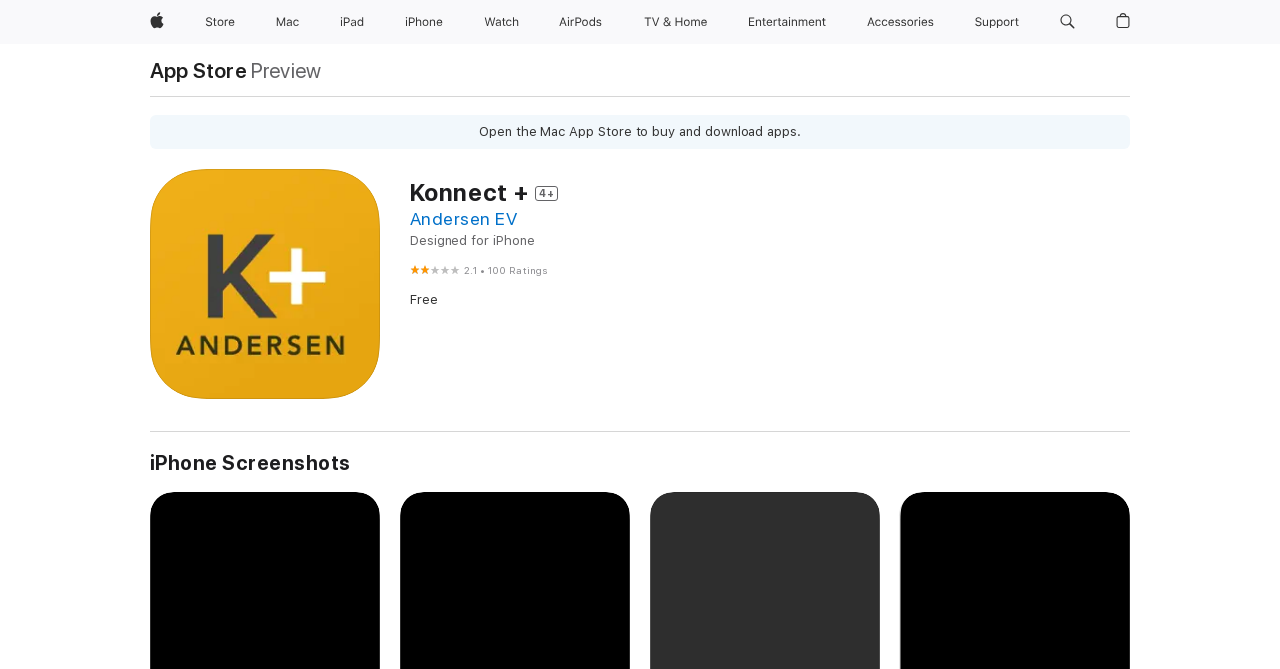What is the name of the app?
Please provide a comprehensive answer based on the visual information in the image.

The name of the app can be found in the heading 'Konnect + 4+' which is a sub-element of the HeaderAsNonLandmark element.